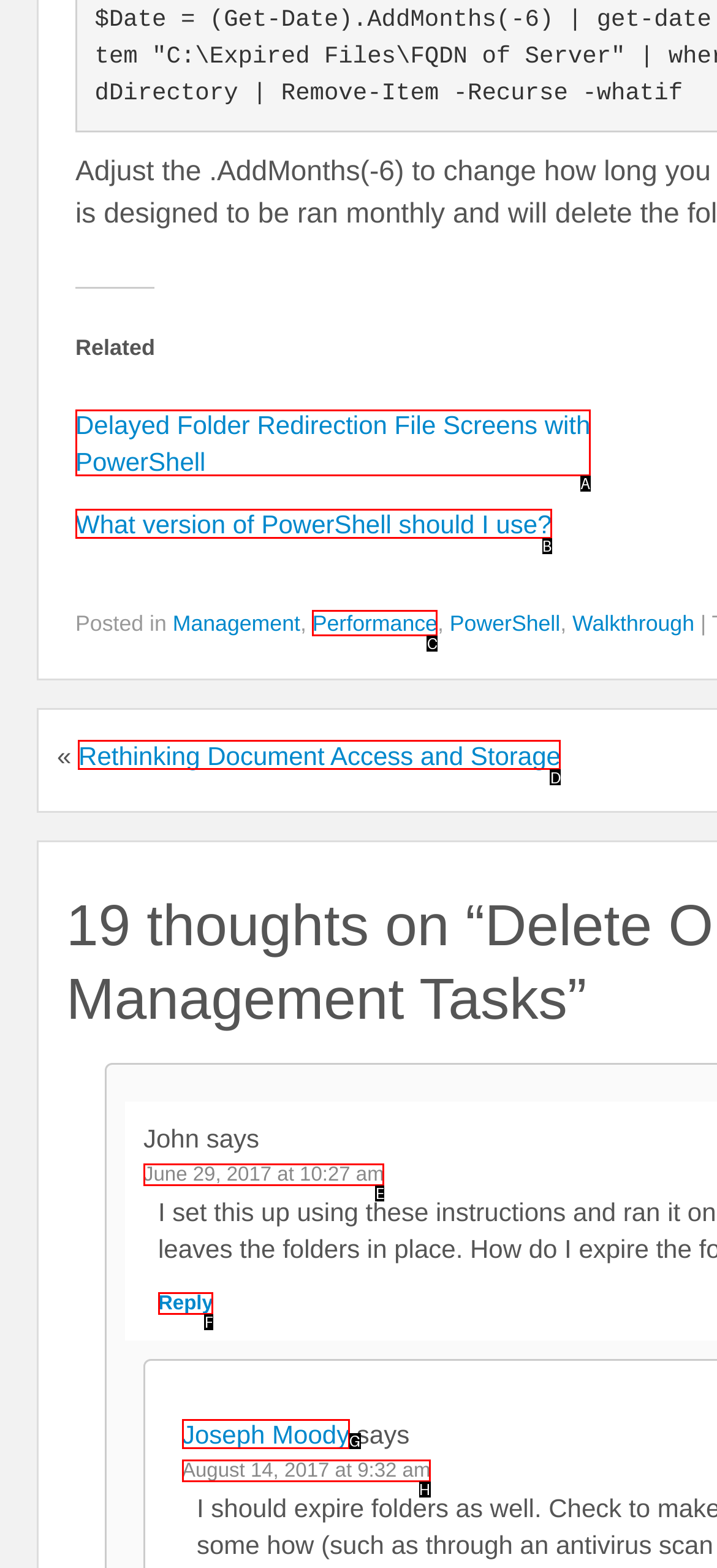Choose the HTML element that should be clicked to accomplish the task: Click on the link 'Rethinking Document Access and Storage'. Answer with the letter of the chosen option.

D